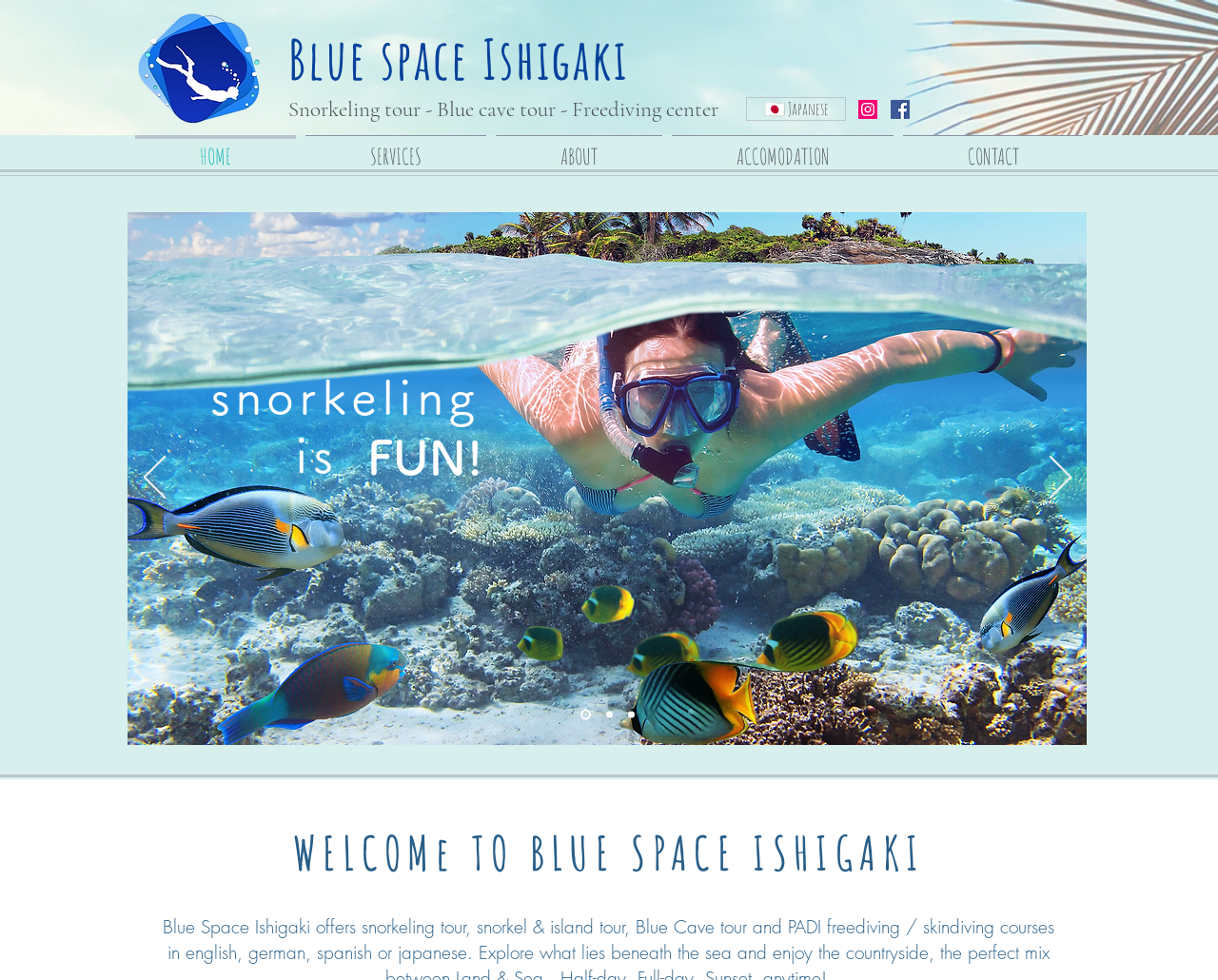Identify the bounding box coordinates of the region I need to click to complete this instruction: "Click on the 'CONTINUE READING' link".

None